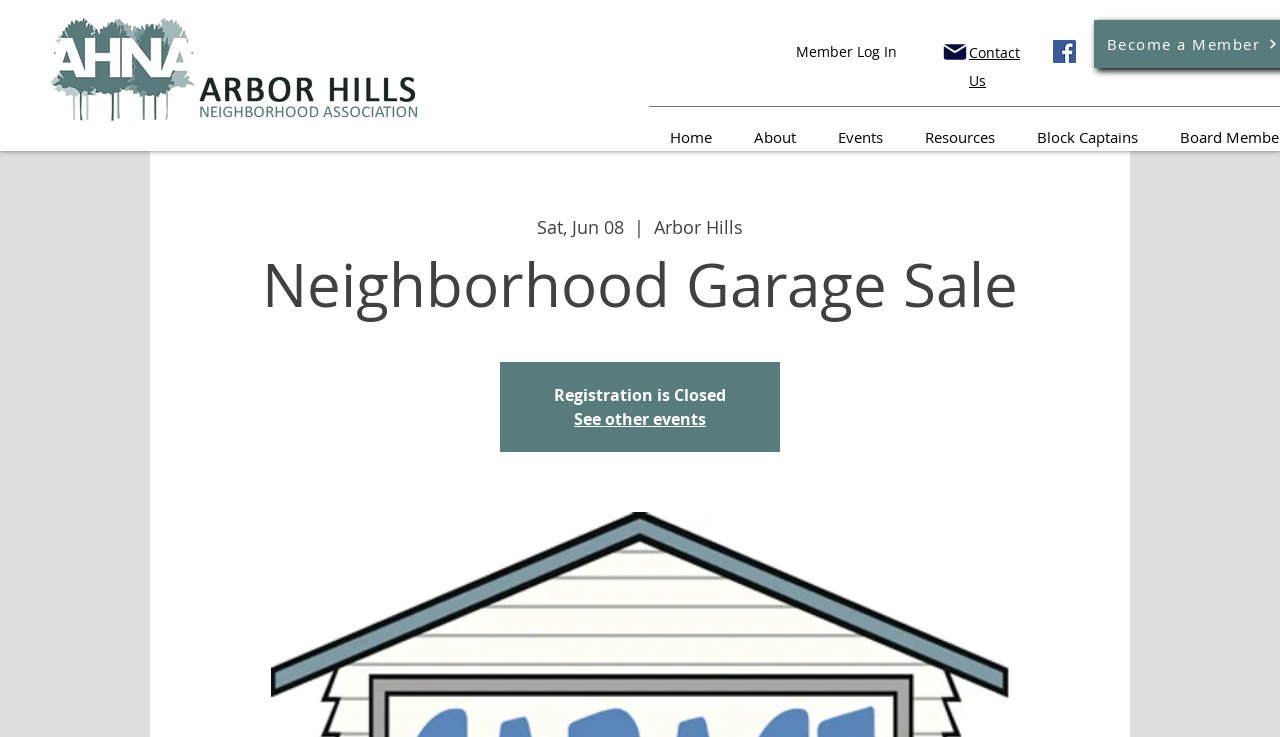Locate the bounding box coordinates of the segment that needs to be clicked to meet this instruction: "Go to the 'About' page".

[0.573, 0.144, 0.638, 0.205]